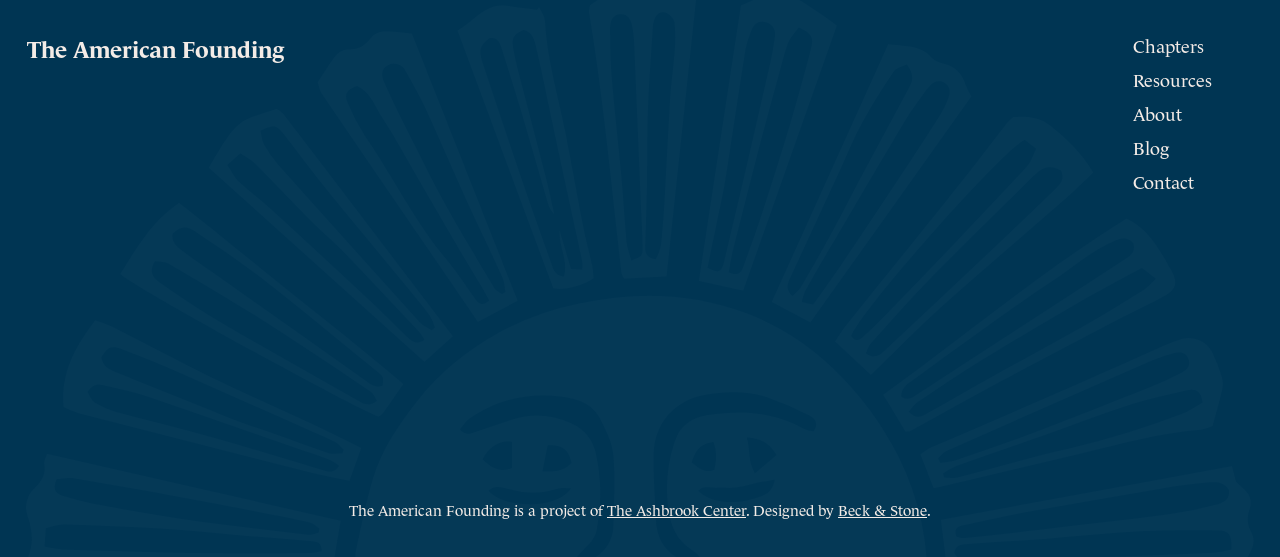With reference to the screenshot, provide a detailed response to the question below:
How many main navigation links are there?

The main navigation links are located at the top-right corner of the webpage. There are five links: 'Chapters', 'Resources', 'About', 'Blog', and 'Contact'.